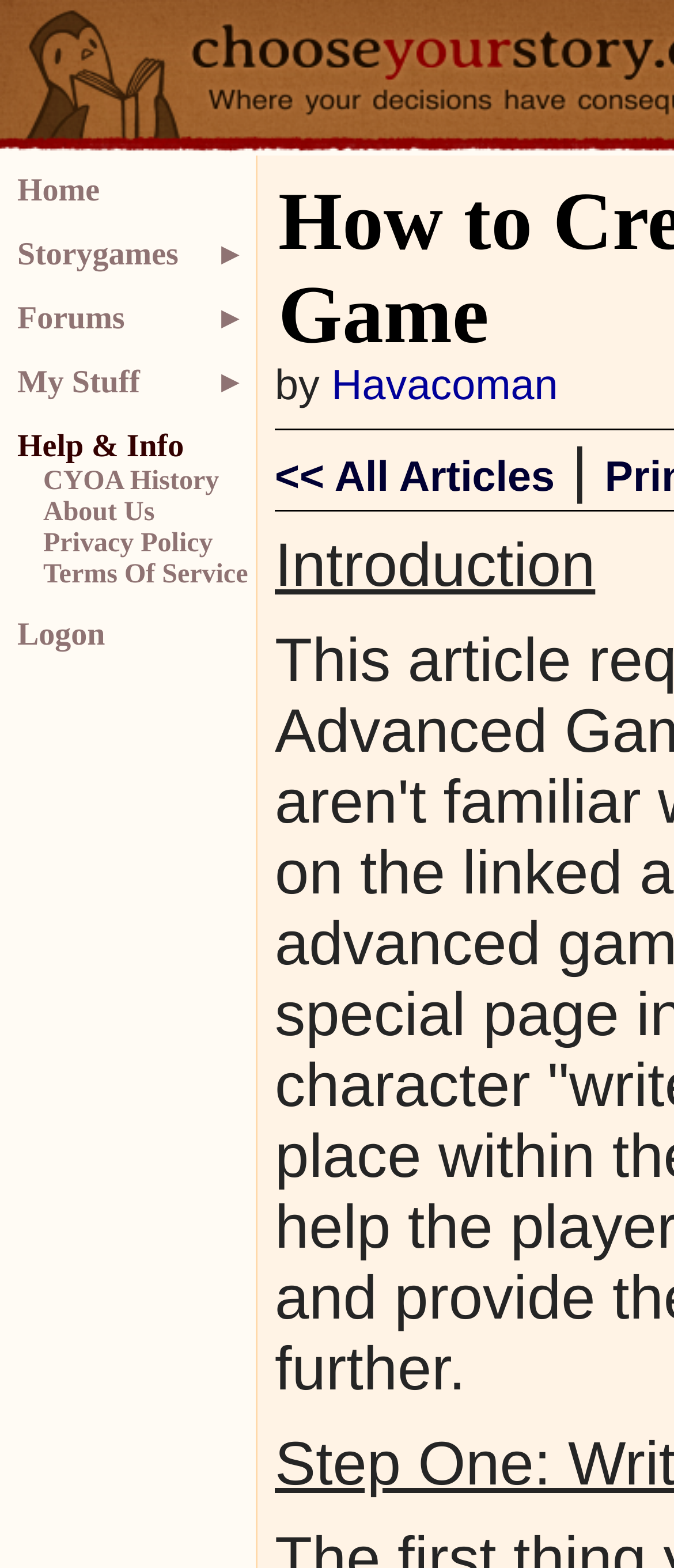Generate a detailed explanation of the webpage's features and information.

The webpage appears to be an article page on ChooseYourStory.com, a website focused on interactive storytelling. 

At the top left of the page, there is a navigation menu with five links: "Home", "Storygames", "Forums", "My Stuff", and "Help & Info". Below this menu, there are four additional links: "CYOA History", "About Us", "Privacy Policy", and "Terms Of Service". These links are aligned vertically and are positioned near the top left corner of the page.

To the right of the navigation menu, there is an article title section. It starts with the text "by" followed by a link to "Havacoman", which is likely the author's name. Below this, there is a link to "All Articles" with a preceding arrow symbol, indicating a way to navigate to a list of all articles. Next to this link, there is a vertical bar symbol, which may be a separator. The article title "Introduction" is positioned below this section.

At the bottom left of the page, there is a "Logon" link, which suggests that users need to log in to access certain features or content.

Overall, the webpage has a simple and organized layout, with clear headings and concise text. The navigation menu and article title section are prominent and easily accessible.